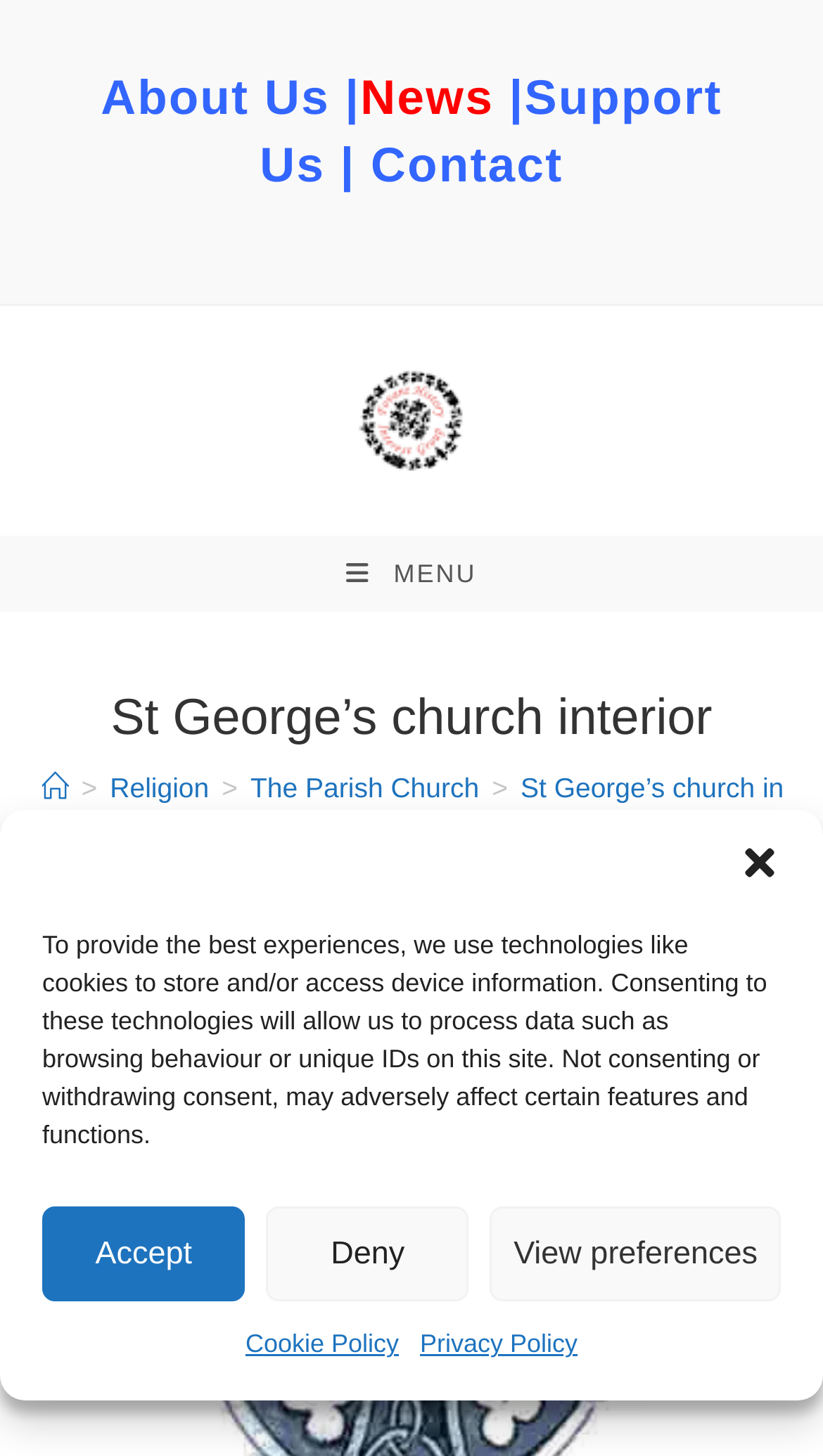Please find the bounding box coordinates (top-left x, top-left y, bottom-right x, bottom-right y) in the screenshot for the UI element described as follows: About Us

[0.122, 0.048, 0.401, 0.085]